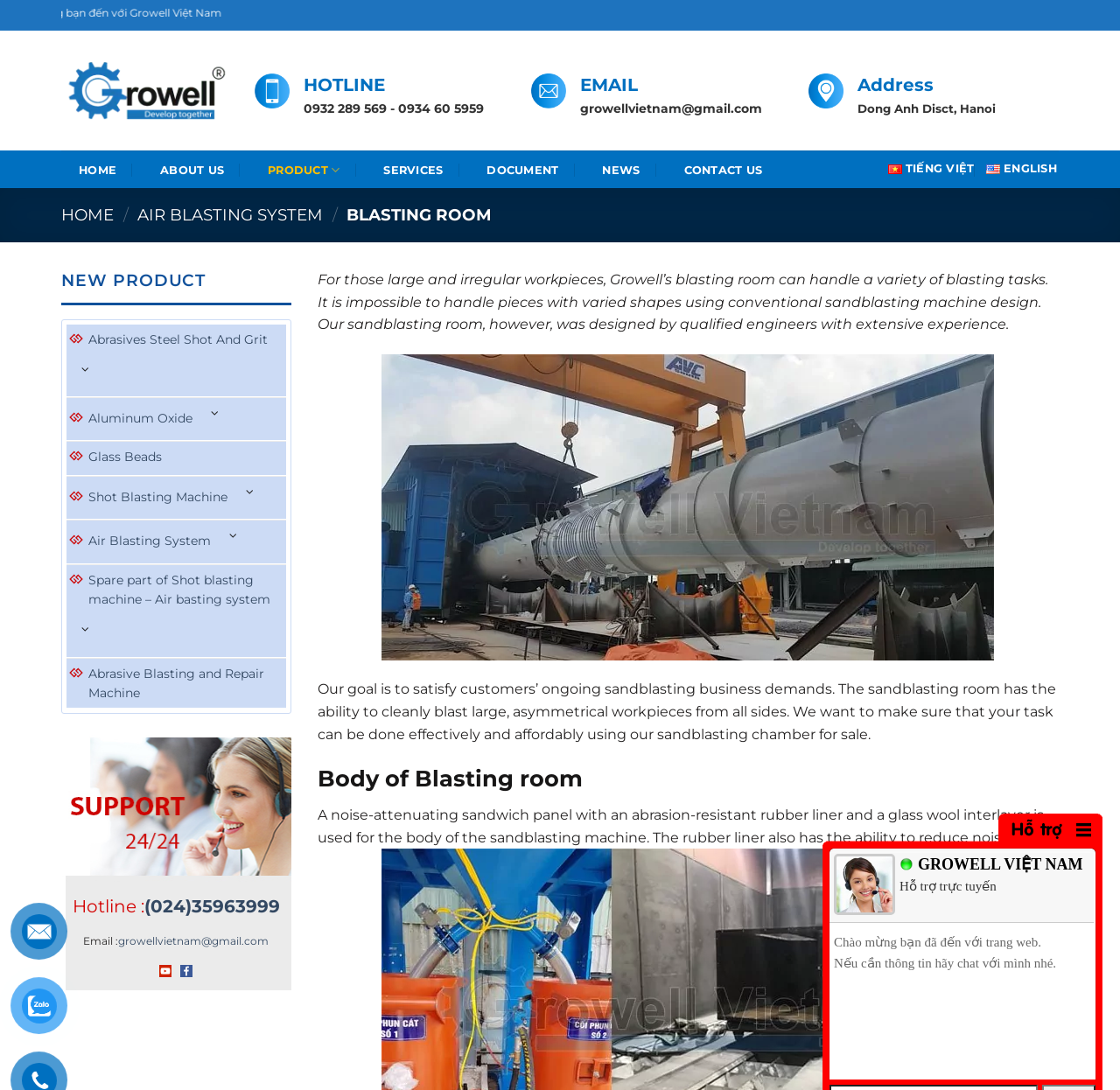Use a single word or phrase to answer the question: What is the hotline number of Growell Việt Nam?

0932 289 569 - 0934 60 5959